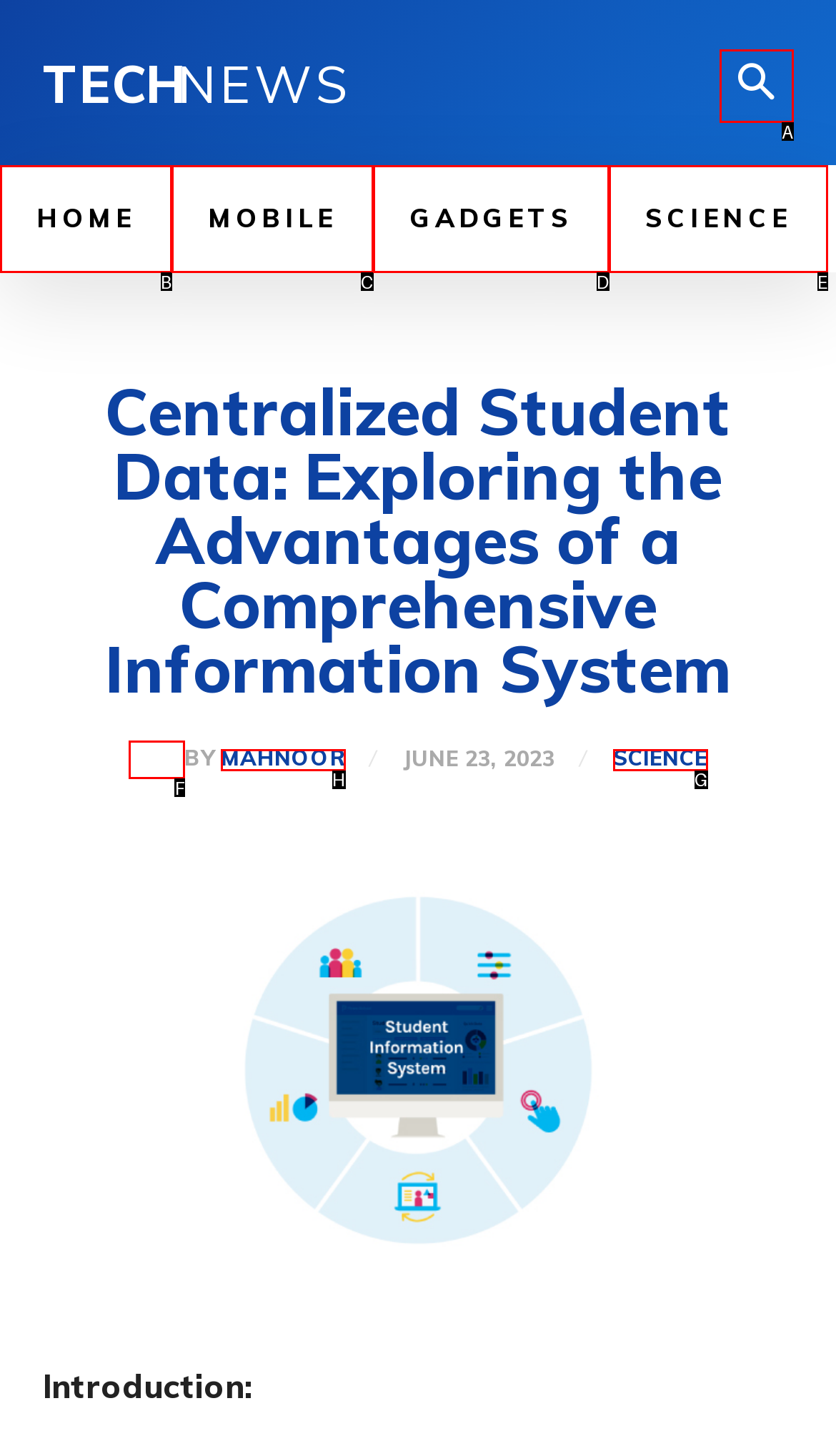Identify the HTML element to select in order to accomplish the following task: read Mahnoor's article
Reply with the letter of the chosen option from the given choices directly.

F